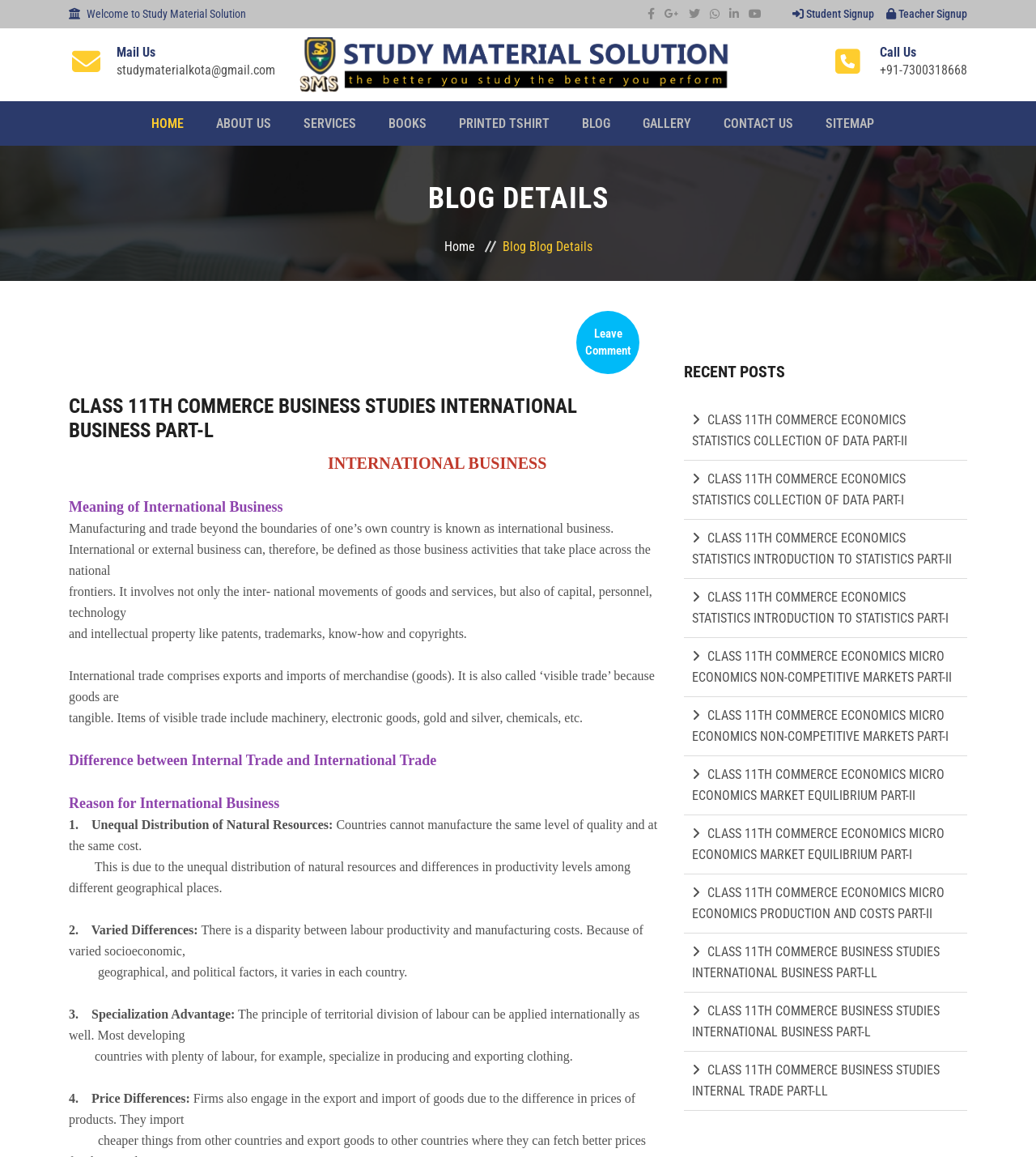Pinpoint the bounding box coordinates for the area that should be clicked to perform the following instruction: "Go to home page".

None